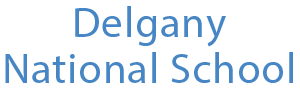Explain the image thoroughly, mentioning every notable detail.

The image features the logo of Delgany National School, prominently displaying the school's name in elegant, blue typography. This logo serves as a visual identity for the school, which is located in Delgany, County Wicklow. The design is simple yet effective, embodying the institution's commitment to education. The logo likely appears on various school-related materials, reinforcing the connection to the school's values and community.